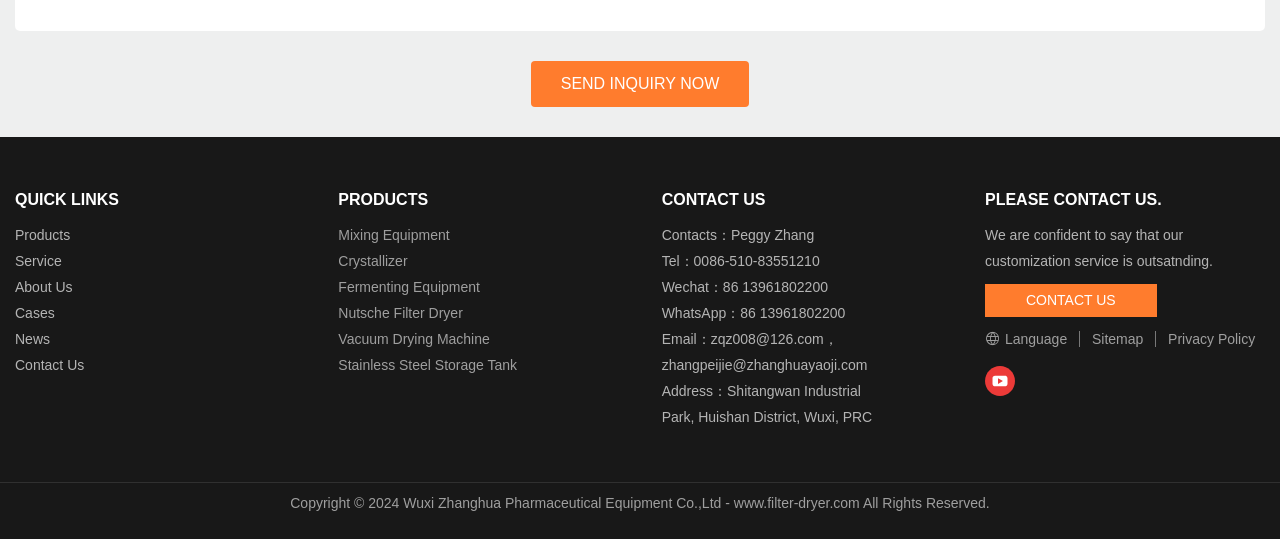What is the purpose of the 'SEND INQUIRY NOW' button?
Based on the image, please offer an in-depth response to the question.

The 'SEND INQUIRY NOW' button is likely used to send an inquiry to the company, possibly to request more information about their products or services.